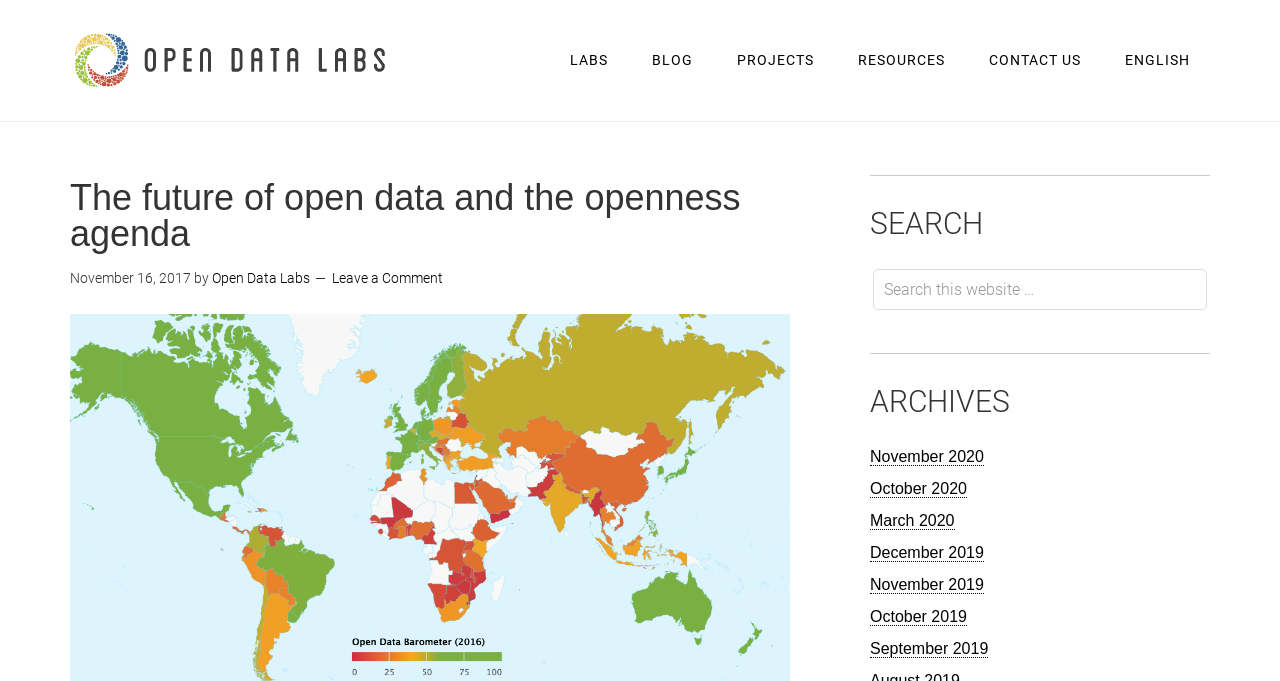Please provide the bounding box coordinate of the region that matches the element description: English. Coordinates should be in the format (top-left x, top-left y, bottom-right x, bottom-right y) and all values should be between 0 and 1.

[0.863, 0.044, 0.945, 0.134]